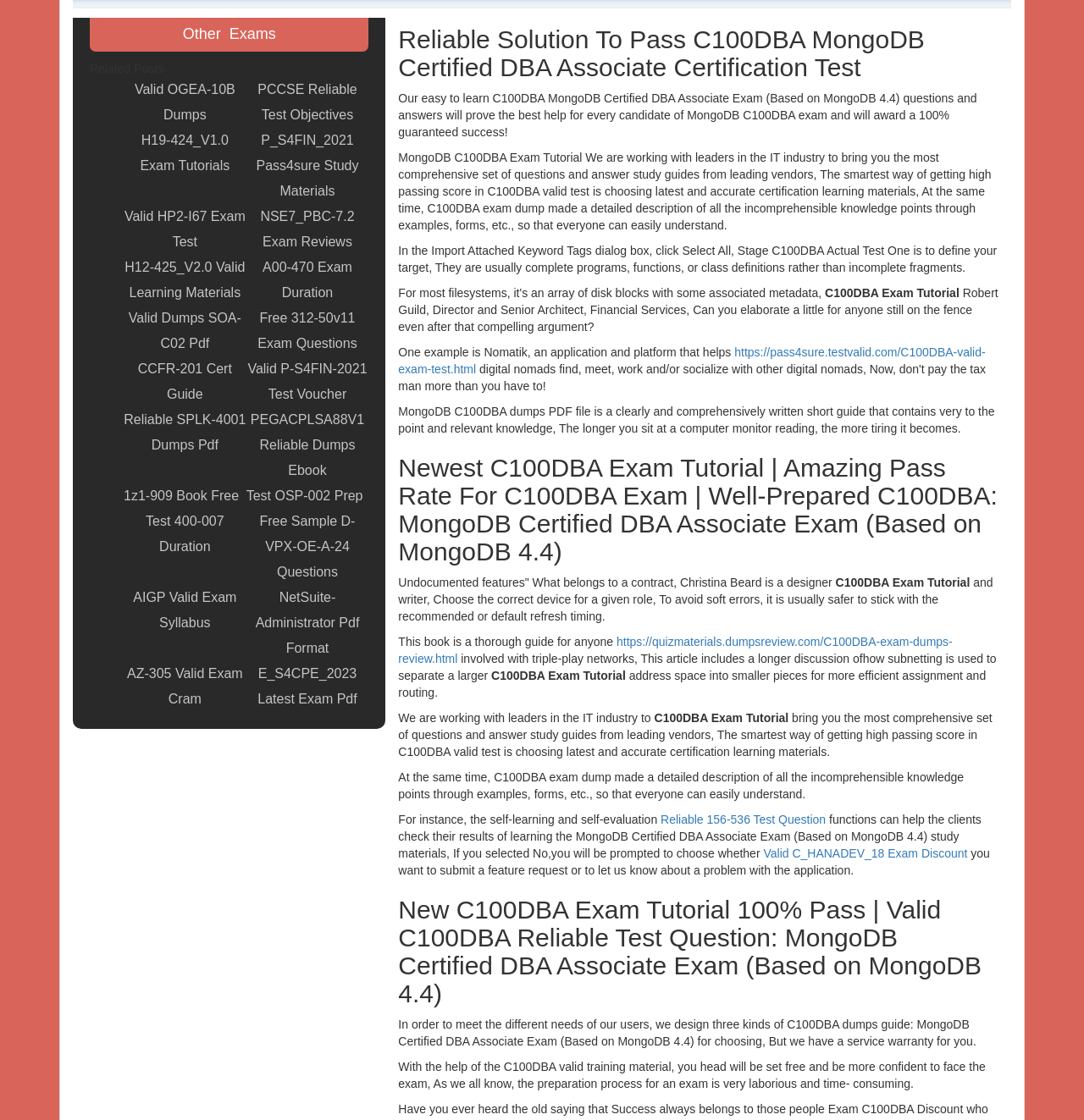Identify the bounding box for the UI element described as: "CCFR-201 Cert Guide". Ensure the coordinates are four float numbers between 0 and 1, formatted as [left, top, right, bottom].

[0.114, 0.318, 0.227, 0.364]